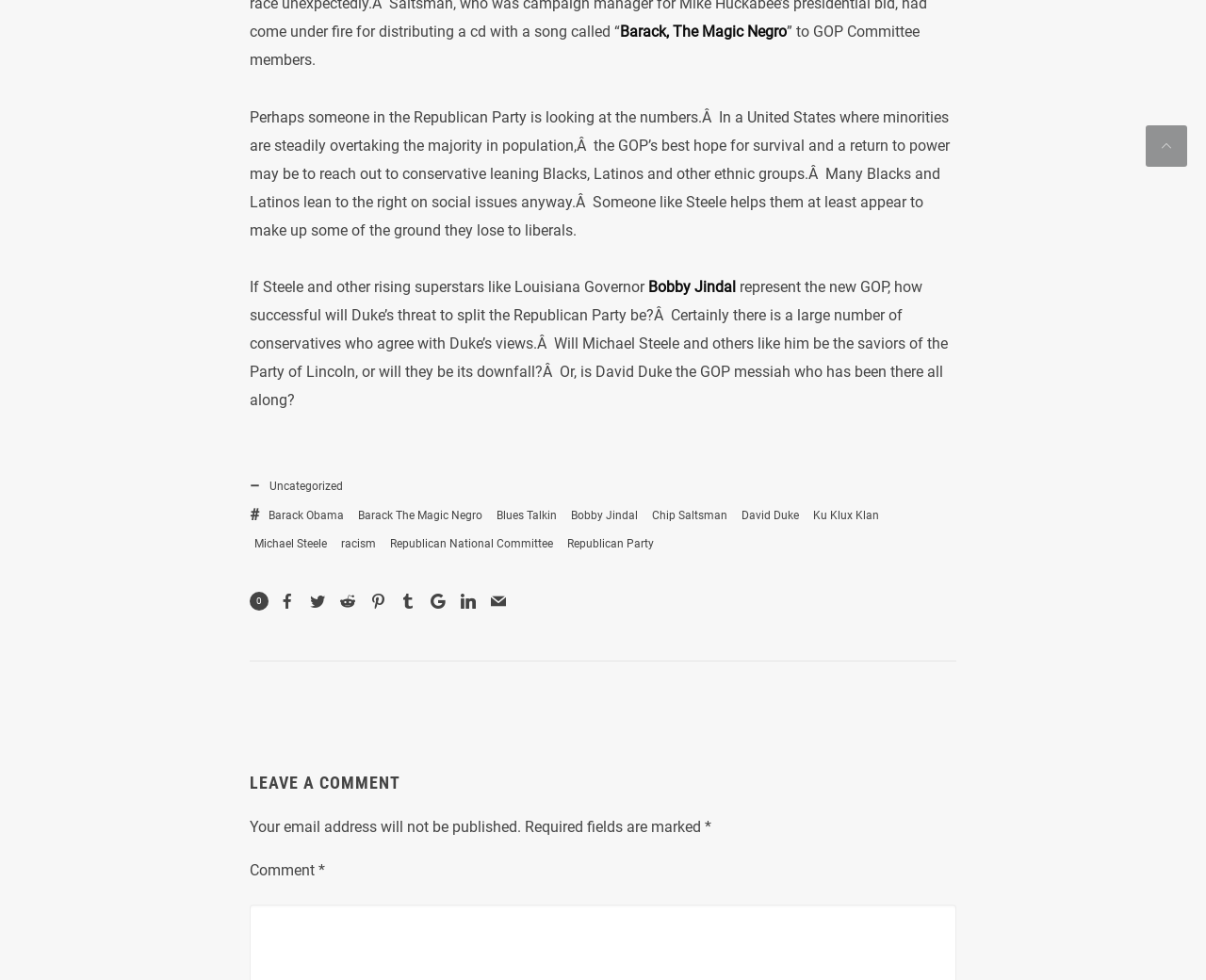Please determine the bounding box coordinates of the clickable area required to carry out the following instruction: "Click on the link to go back to the top". The coordinates must be four float numbers between 0 and 1, represented as [left, top, right, bottom].

[0.95, 0.128, 0.984, 0.17]